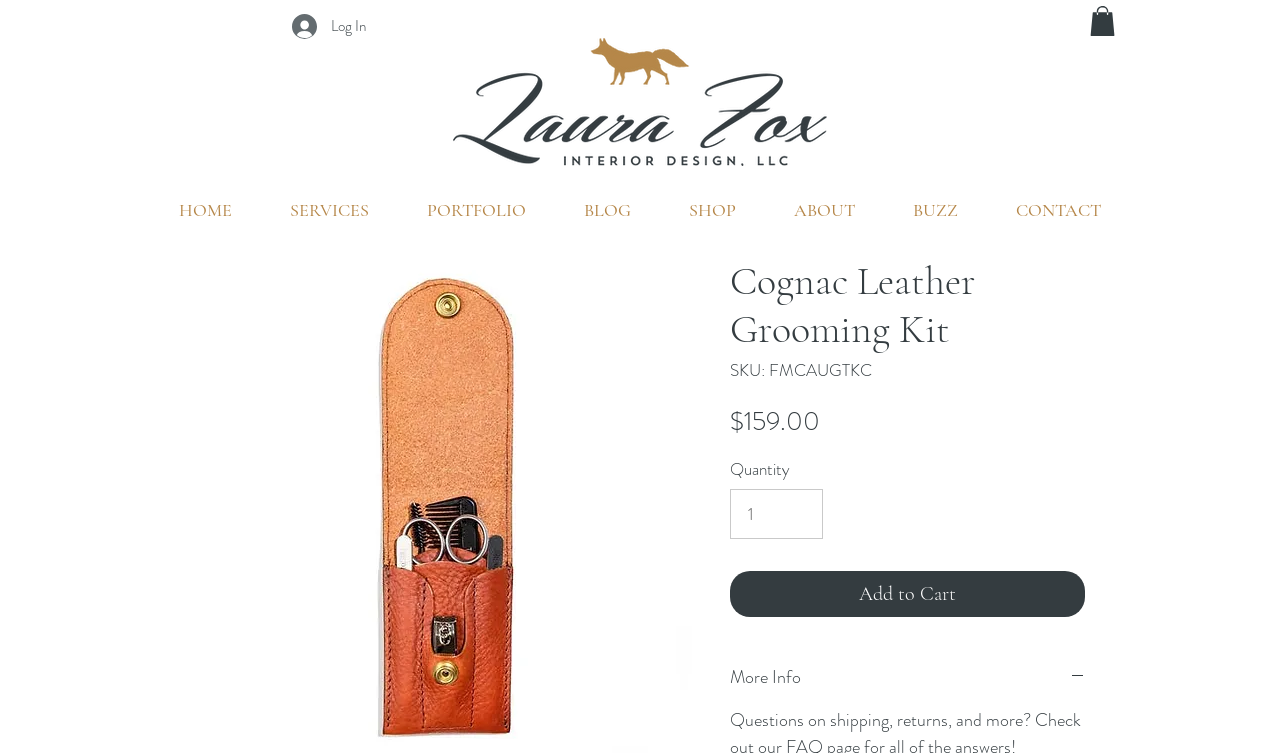Please specify the bounding box coordinates of the clickable region necessary for completing the following instruction: "Open the 'Secondary Menu'". The coordinates must consist of four float numbers between 0 and 1, i.e., [left, top, right, bottom].

None